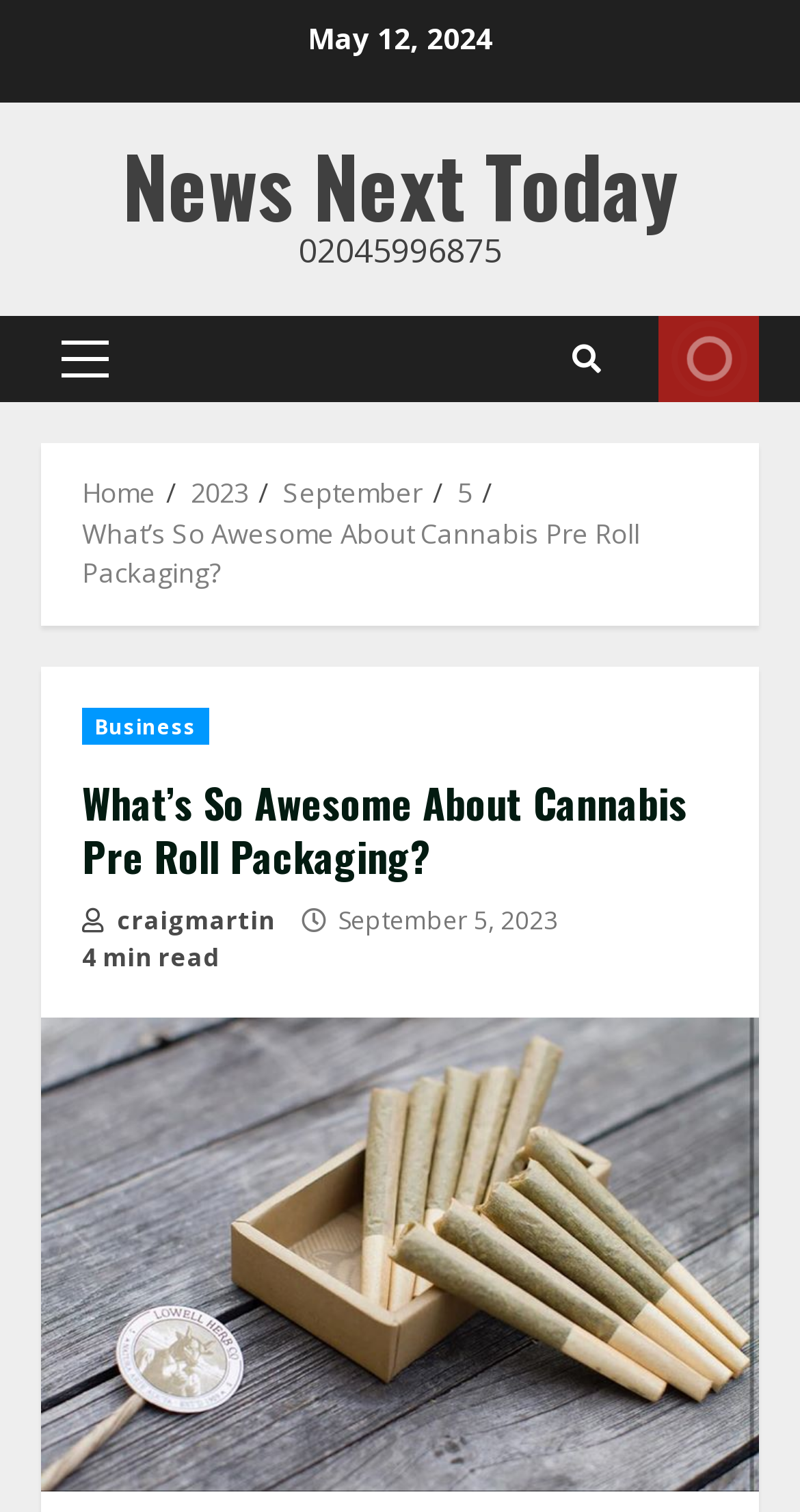What is the category of the article?
Look at the image and respond to the question as thoroughly as possible.

I found the category of the article by looking at the header section, where it says 'Business' in a link element.